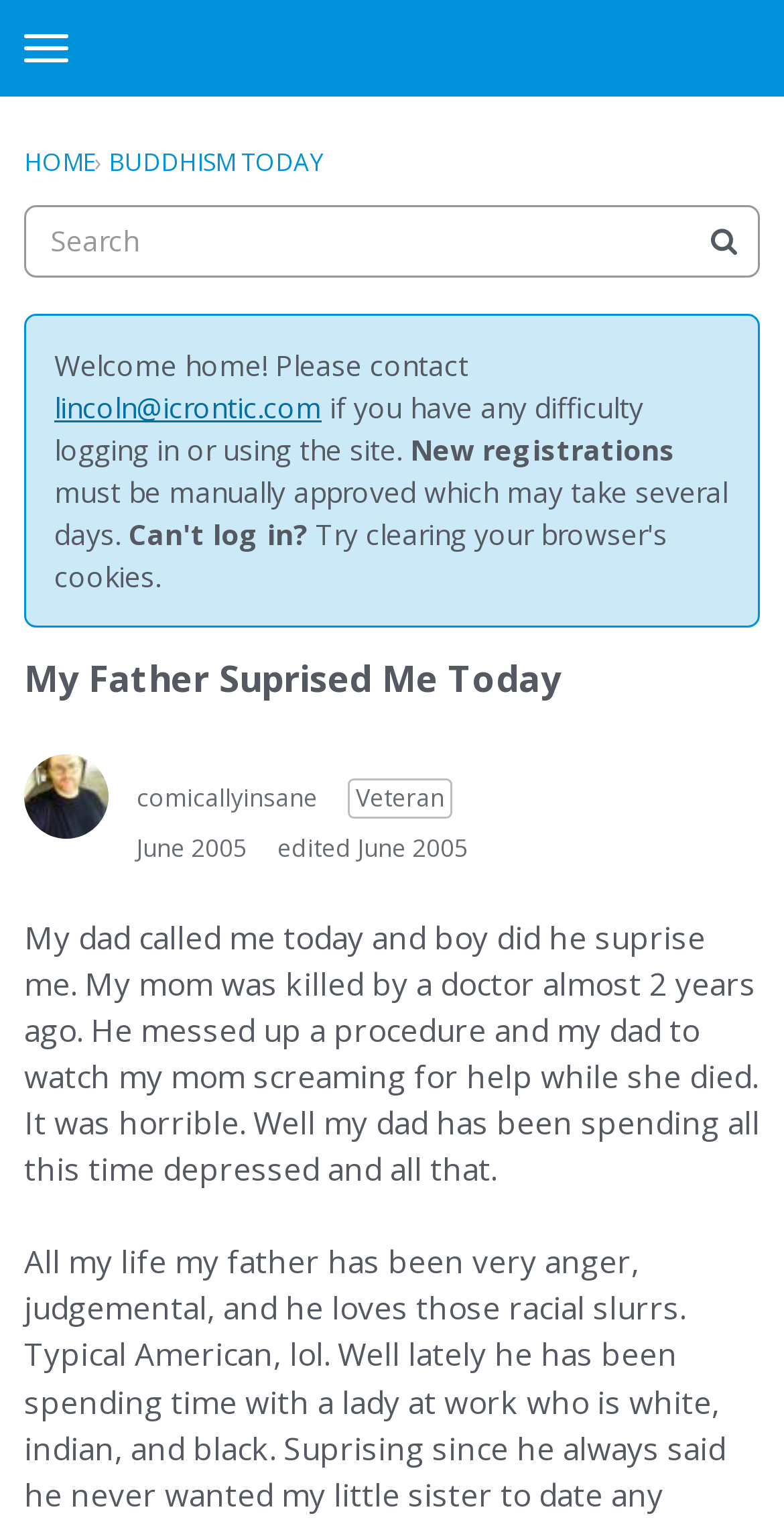Please indicate the bounding box coordinates of the element's region to be clicked to achieve the instruction: "Click the 'Register' button". Provide the coordinates as four float numbers between 0 and 1, i.e., [left, top, right, bottom].

[0.497, 0.087, 0.7, 0.137]